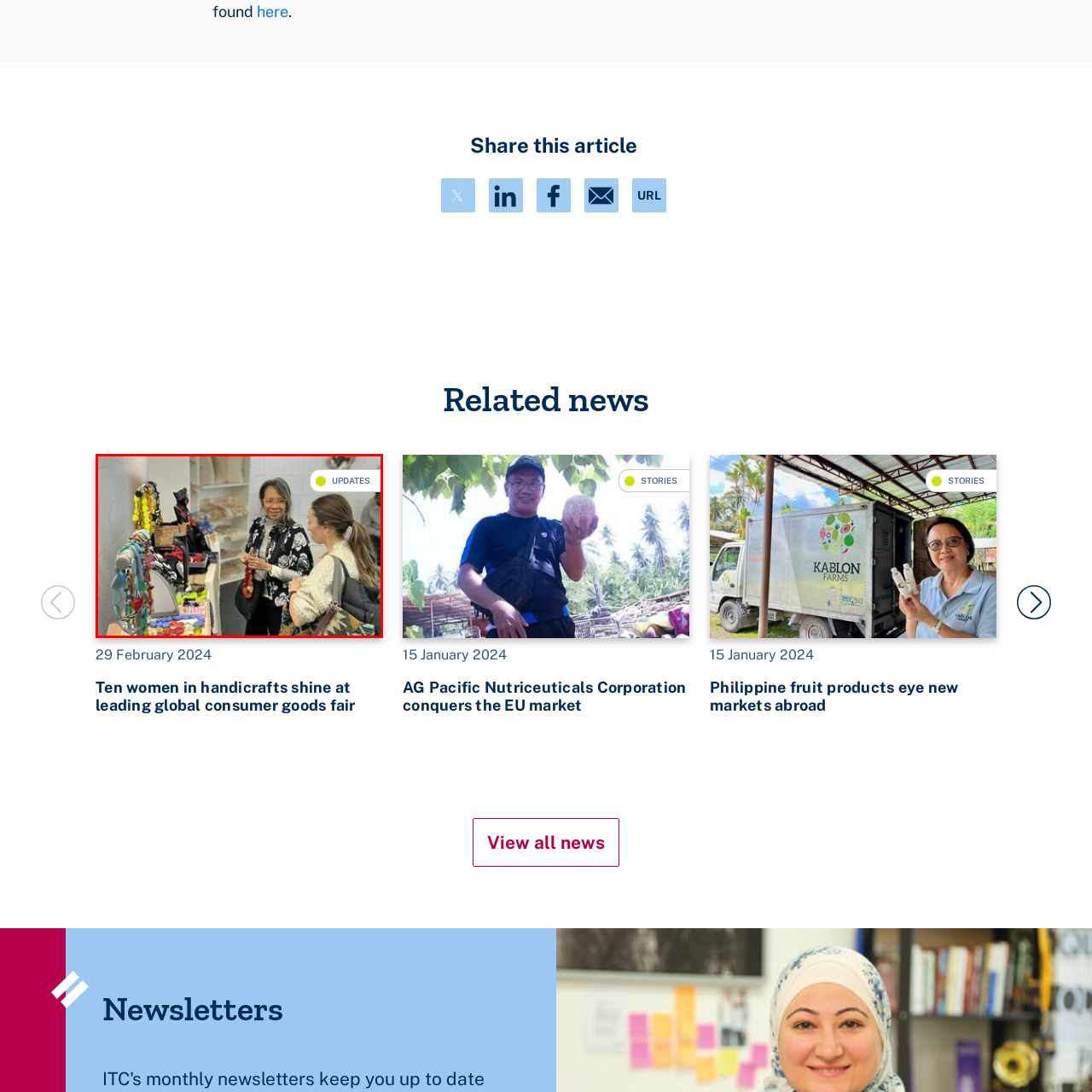Offer a detailed explanation of the image encased within the red boundary.

The image showcases a vibrant scene at a crafts fair where two women are engaged in a lively conversation. One woman, dressed in a black and white floral jacket, is smiling and holding a colorful accessory, likely discussing its features or design. The other woman, wearing a light sweater and carrying a bag, attentively listens while examining an array of handmade crafts on display. The table is adorned with a variety of eye-catching items, including necklaces and bracelets in bold colors, illustrating the creativity and talent of artisans. In the top corner, a label reads "UPDATES," indicating that this is a current or featured moment from the event, highlighting the importance of celebrating craftsmanship in the community. The background hints at a busy atmosphere, reinforcing the lively exchange of ideas and artistic expressions at the fair.